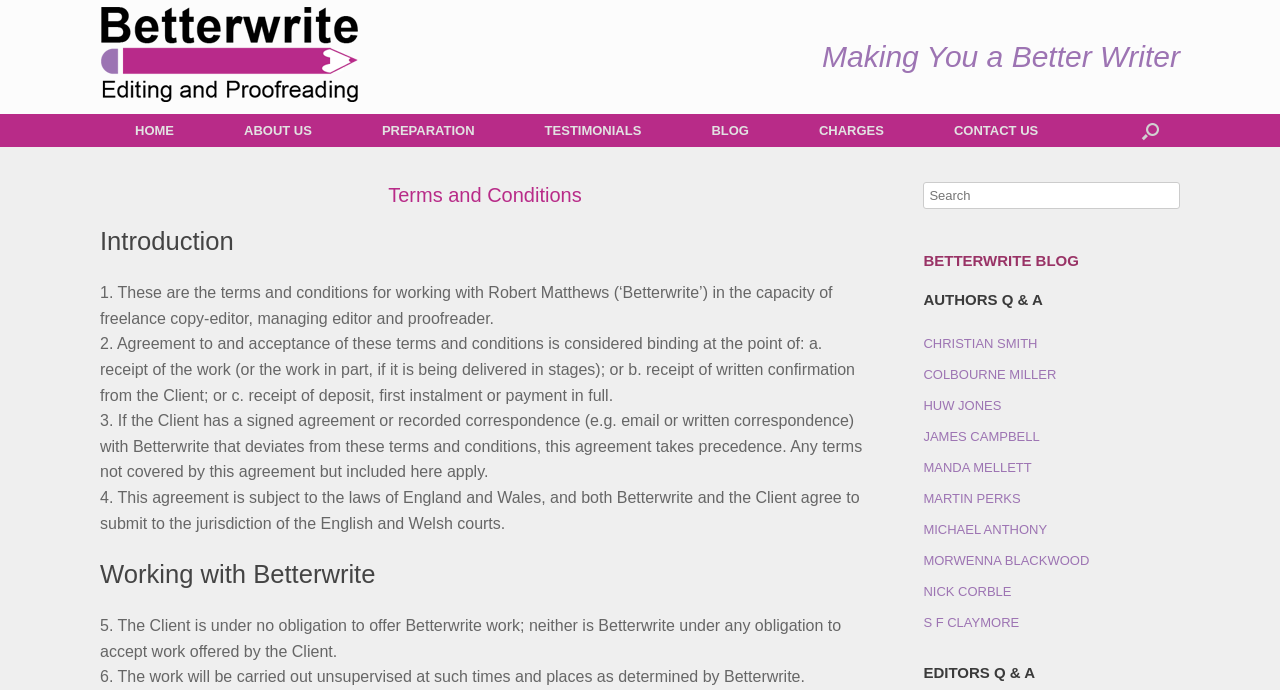What is the name of the company?
Please give a detailed answer to the question using the information shown in the image.

The name of the company can be found in the logo at the top left corner of the webpage, which is an image with the text 'BetterWrite Logo'. Additionally, the company name is mentioned in the text 'Making You a Better Writer' and in the terms and conditions section.